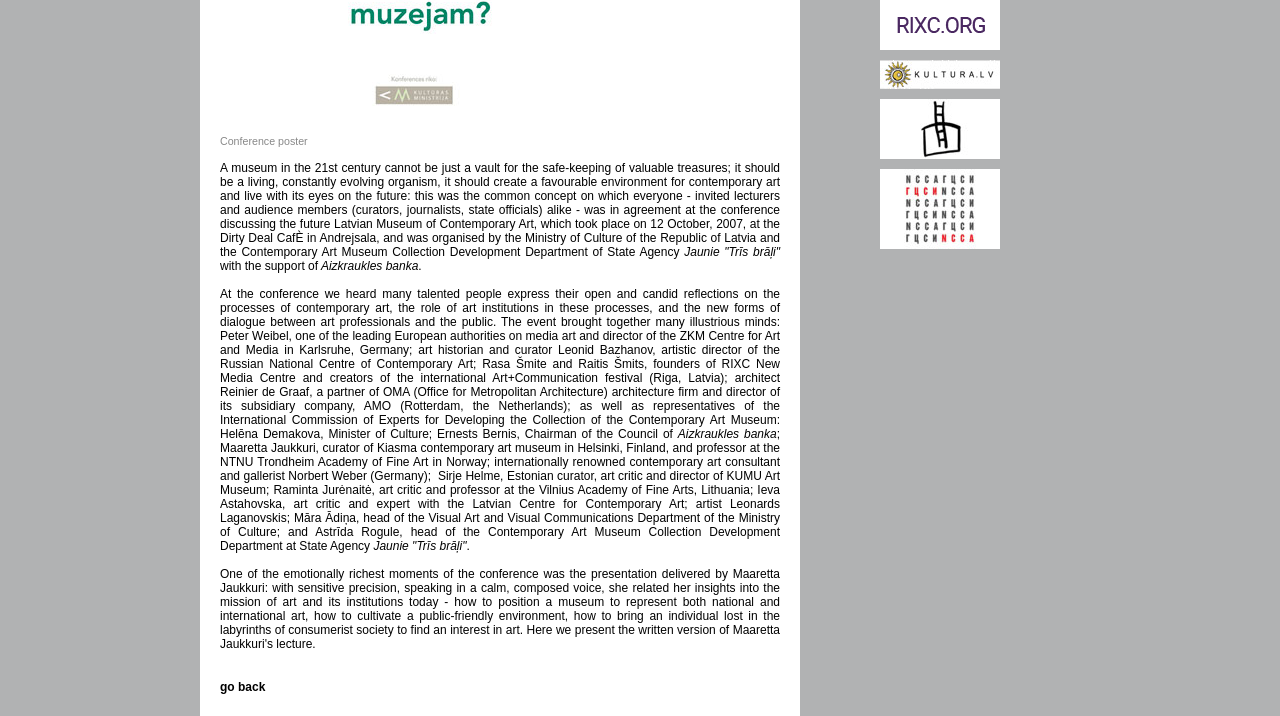Using the description: "name="banner210"", identify the bounding box of the corresponding UI element in the screenshot.

[0.648, 0.236, 0.781, 0.348]